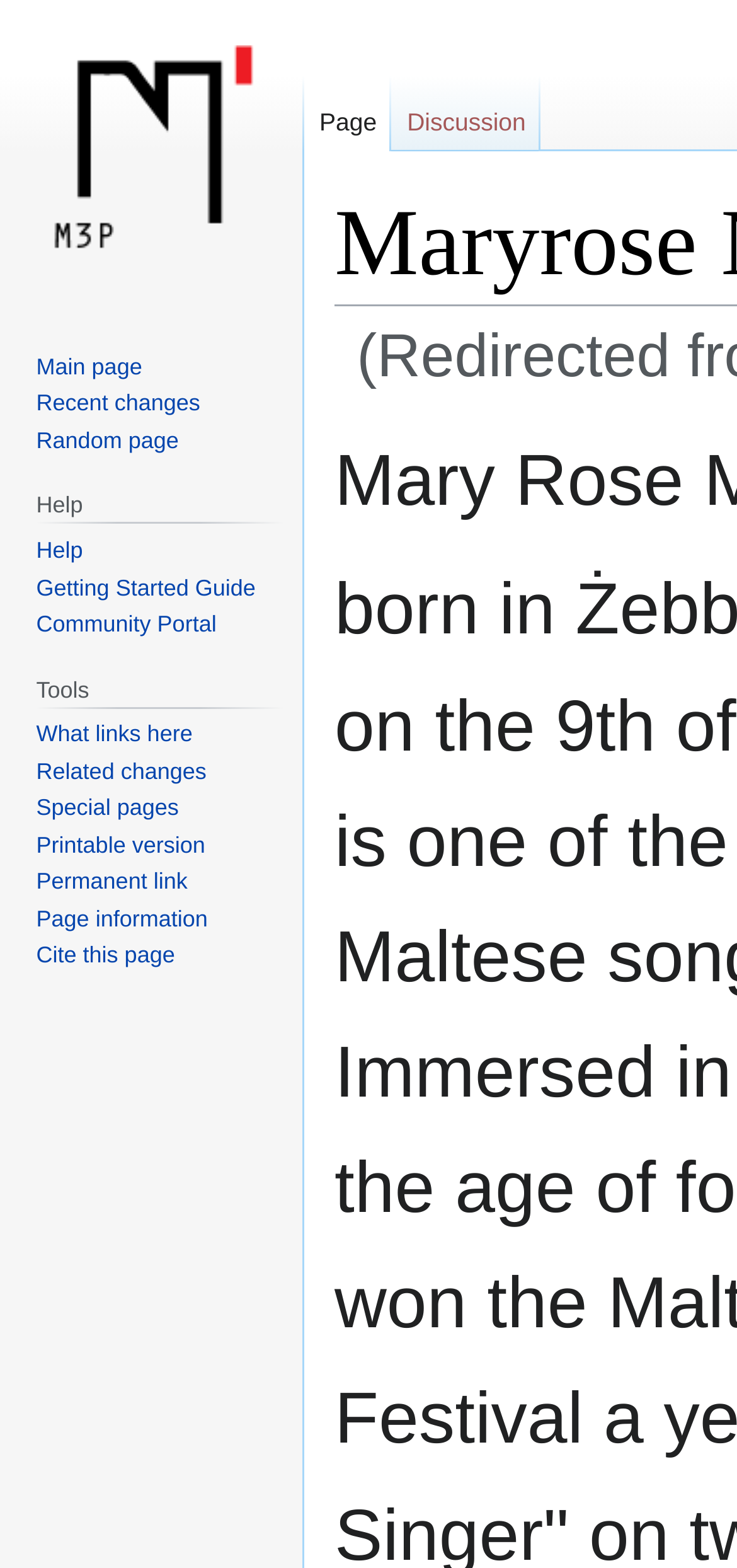Determine the bounding box coordinates for the clickable element required to fulfill the instruction: "check marzo 2020". Provide the coordinates as four float numbers between 0 and 1, i.e., [left, top, right, bottom].

None